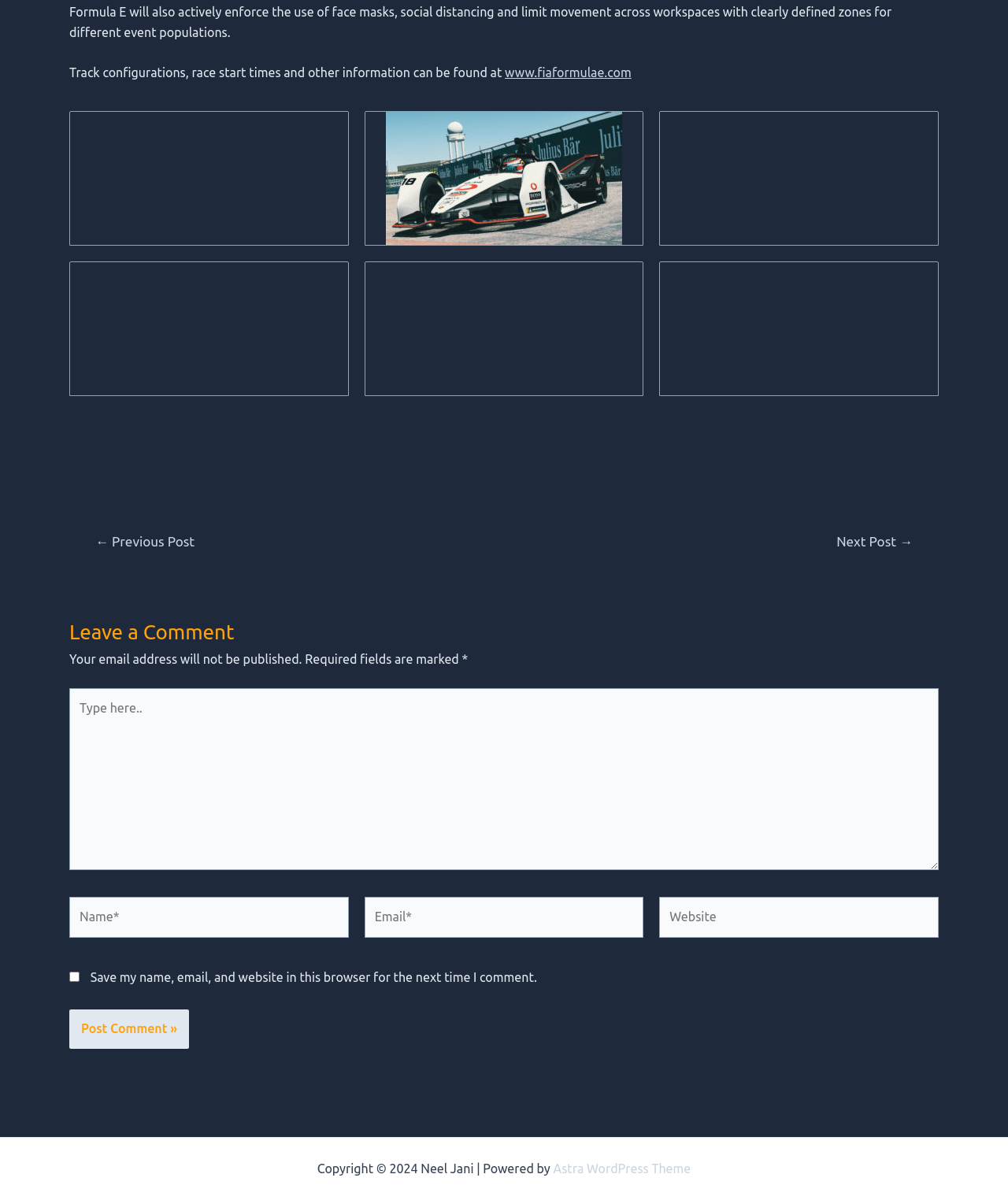Answer this question in one word or a short phrase: What is the purpose of the form at the bottom of the page?

Leave a comment